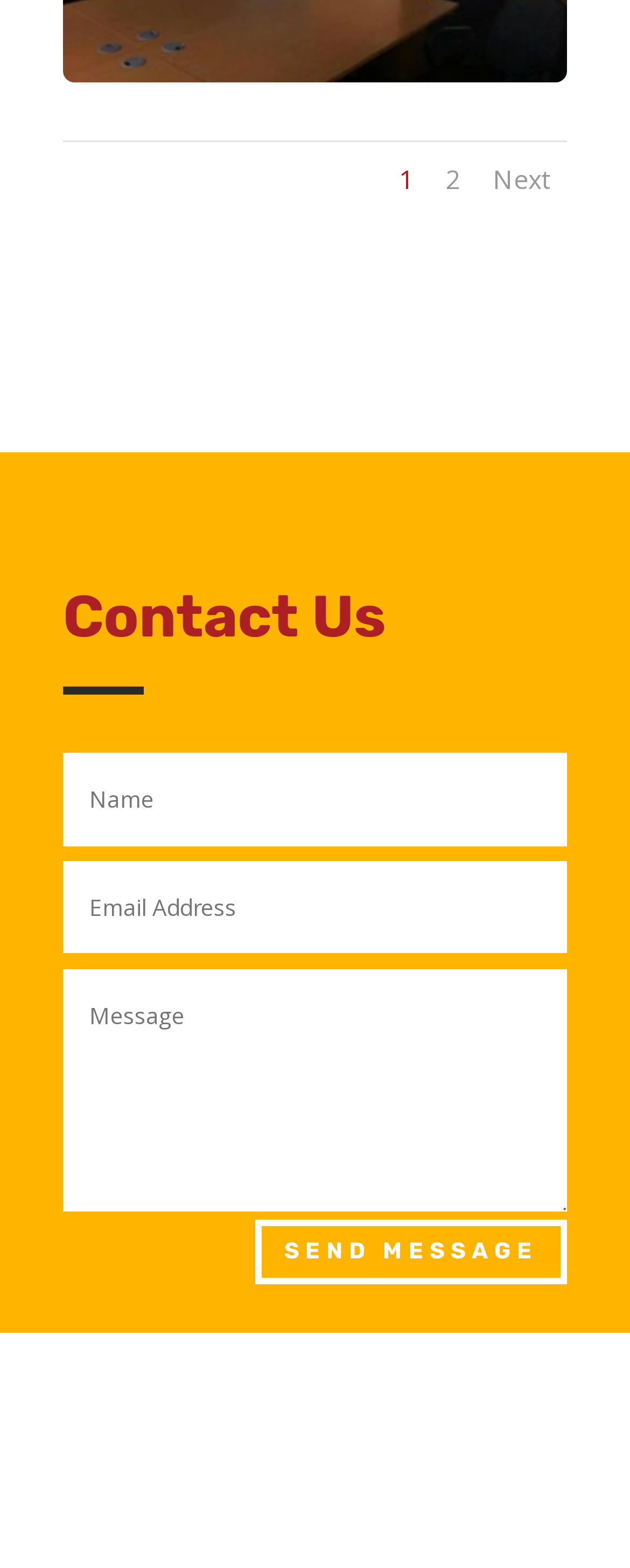Identify the bounding box coordinates of the region that needs to be clicked to carry out this instruction: "Enter text in the first input field". Provide these coordinates as four float numbers ranging from 0 to 1, i.e., [left, top, right, bottom].

[0.101, 0.481, 0.9, 0.539]